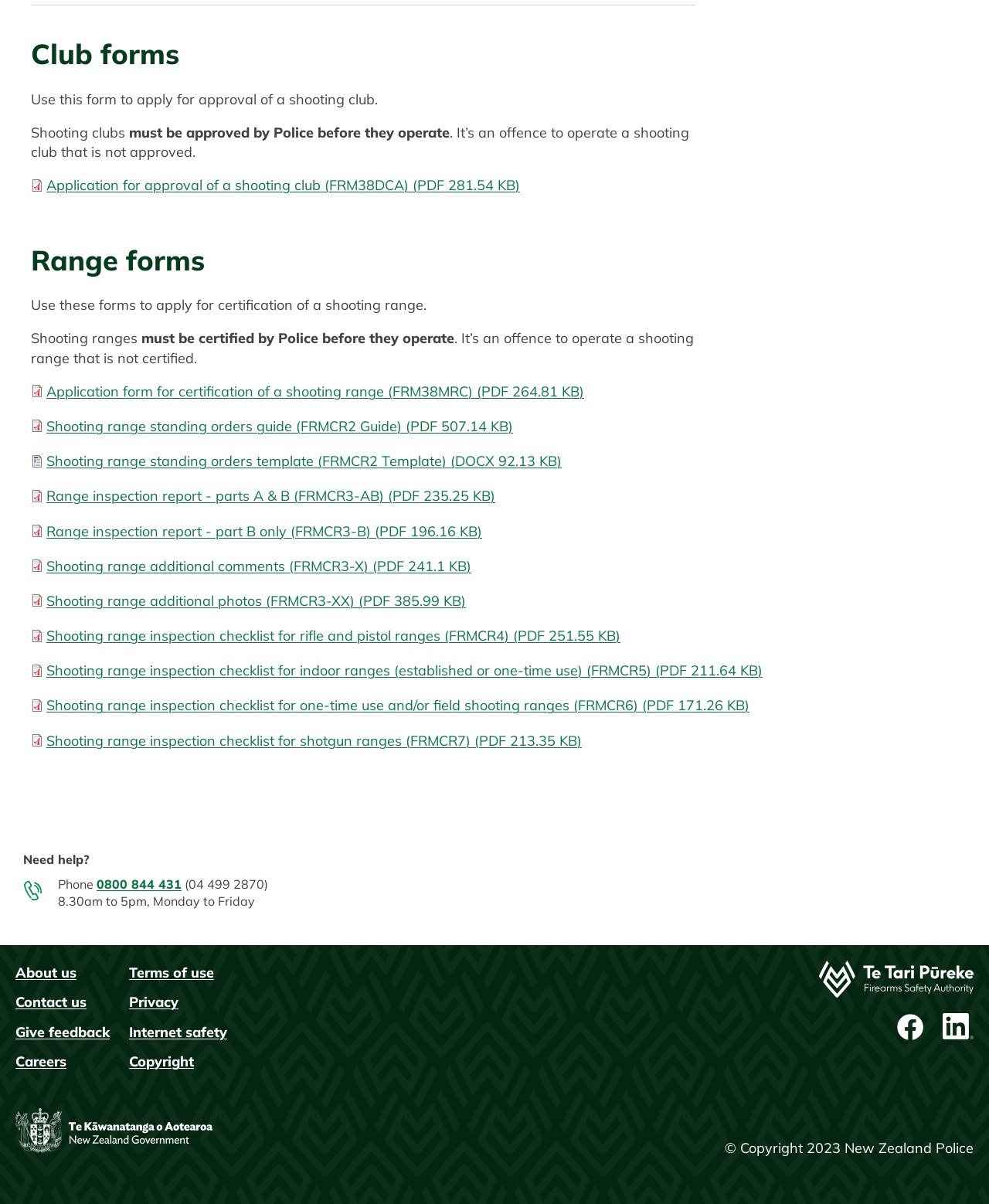Please find the bounding box for the following UI element description. Provide the coordinates in (top-left x, top-left y, bottom-right x, bottom-right y) format, with values between 0 and 1: Terms of use

[0.13, 0.798, 0.216, 0.818]